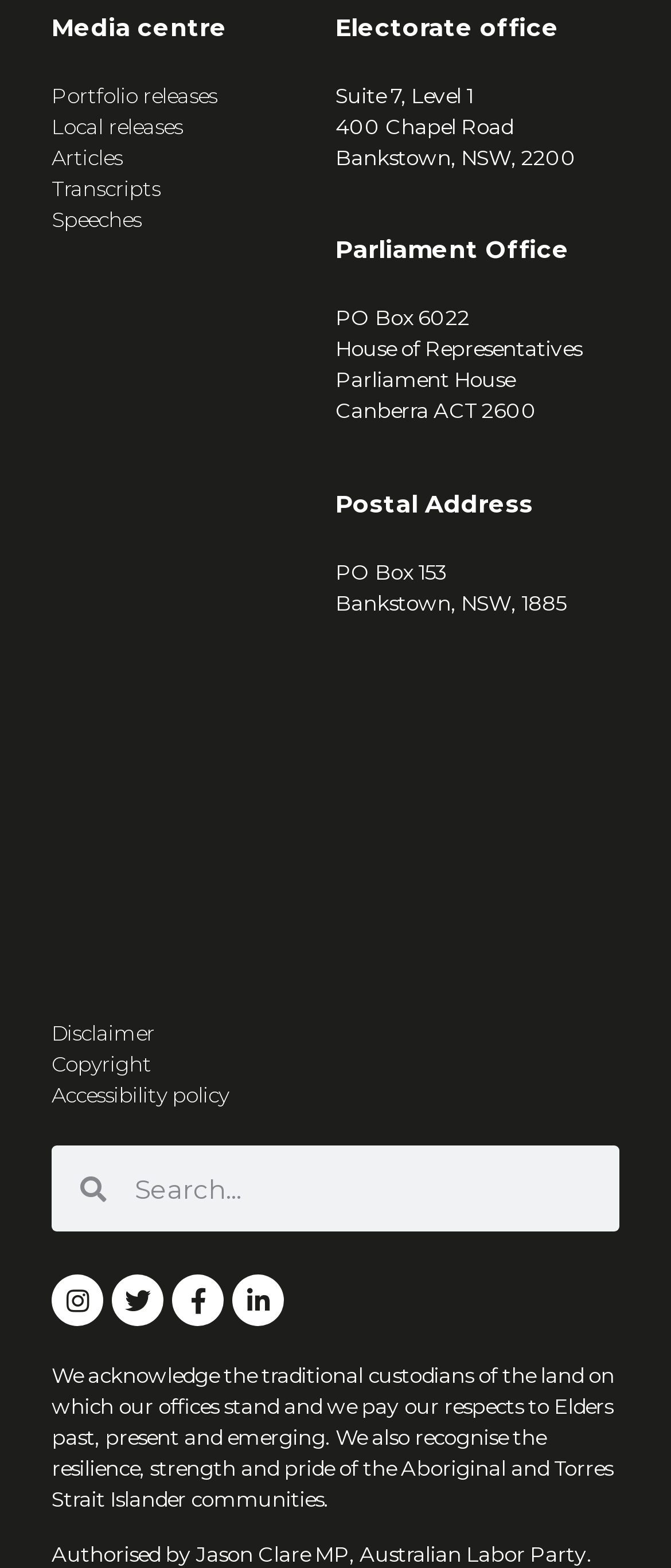Identify the bounding box of the HTML element described as: "Copyright".

[0.077, 0.669, 0.923, 0.689]